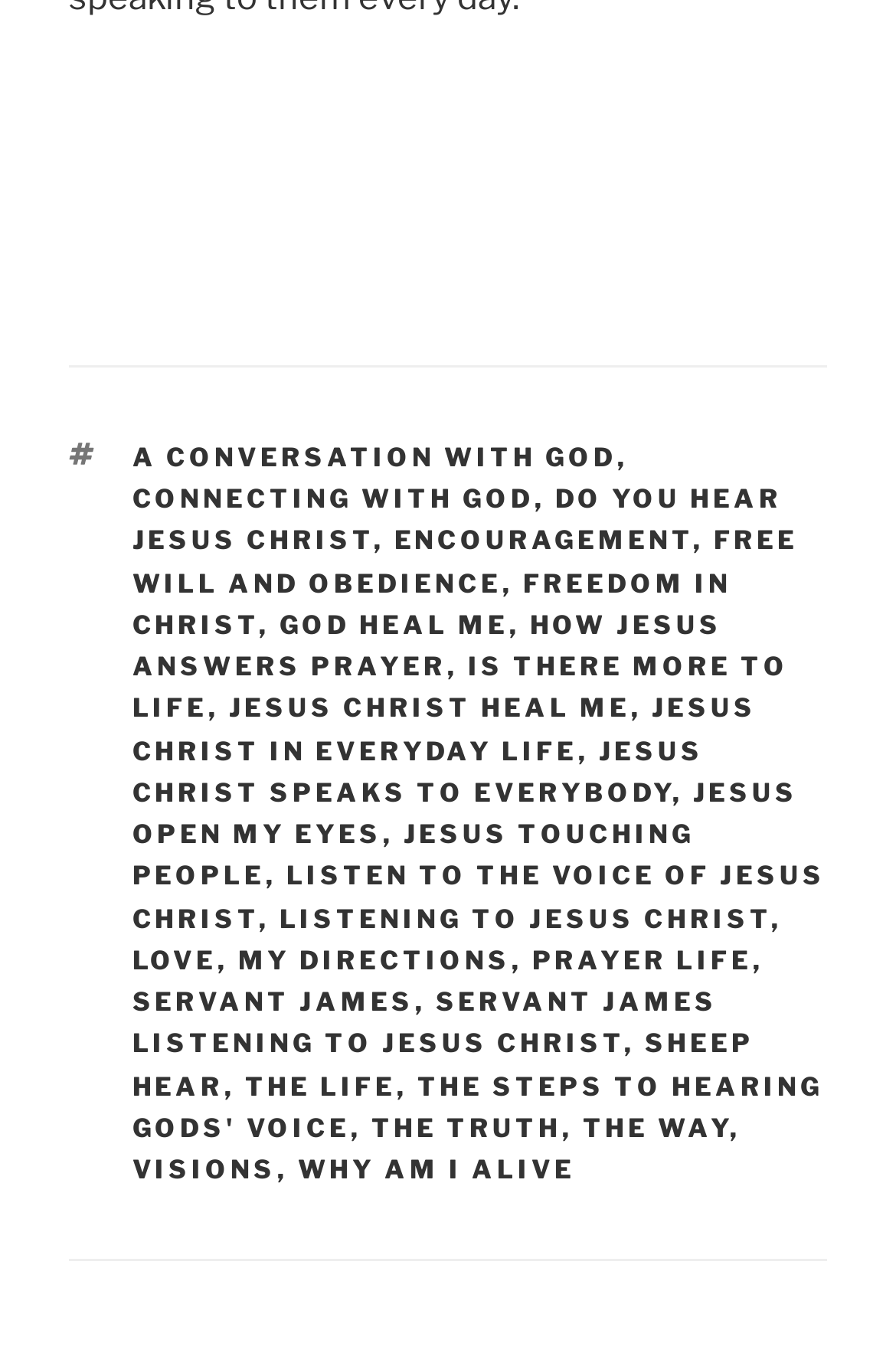How many commas are in the footer?
Utilize the image to construct a detailed and well-explained answer.

I counted the number of static text elements in the footer section of the webpage that contain a comma. There are 13 such elements.